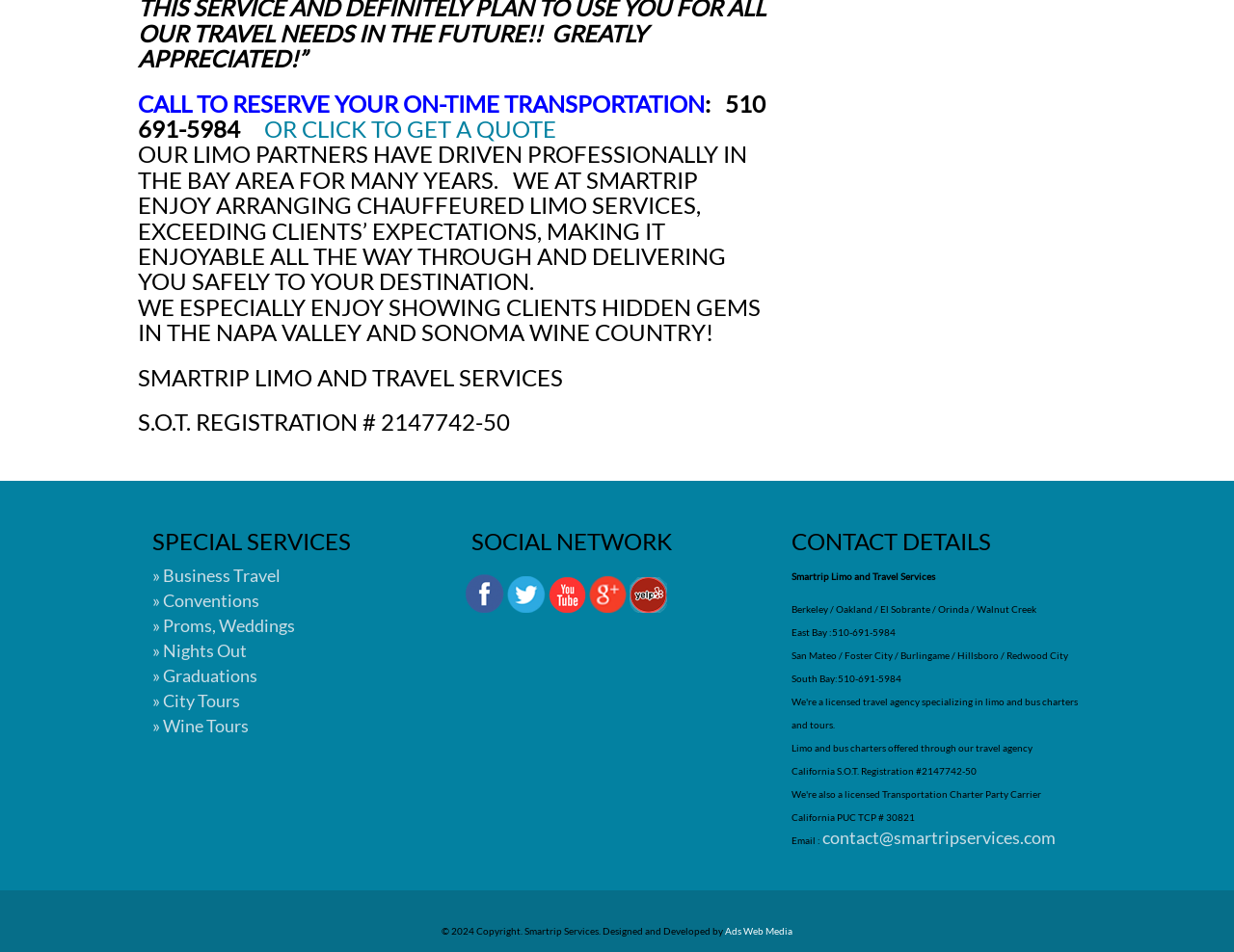Determine the bounding box coordinates of the area to click in order to meet this instruction: "Get a quote".

[0.214, 0.12, 0.451, 0.15]